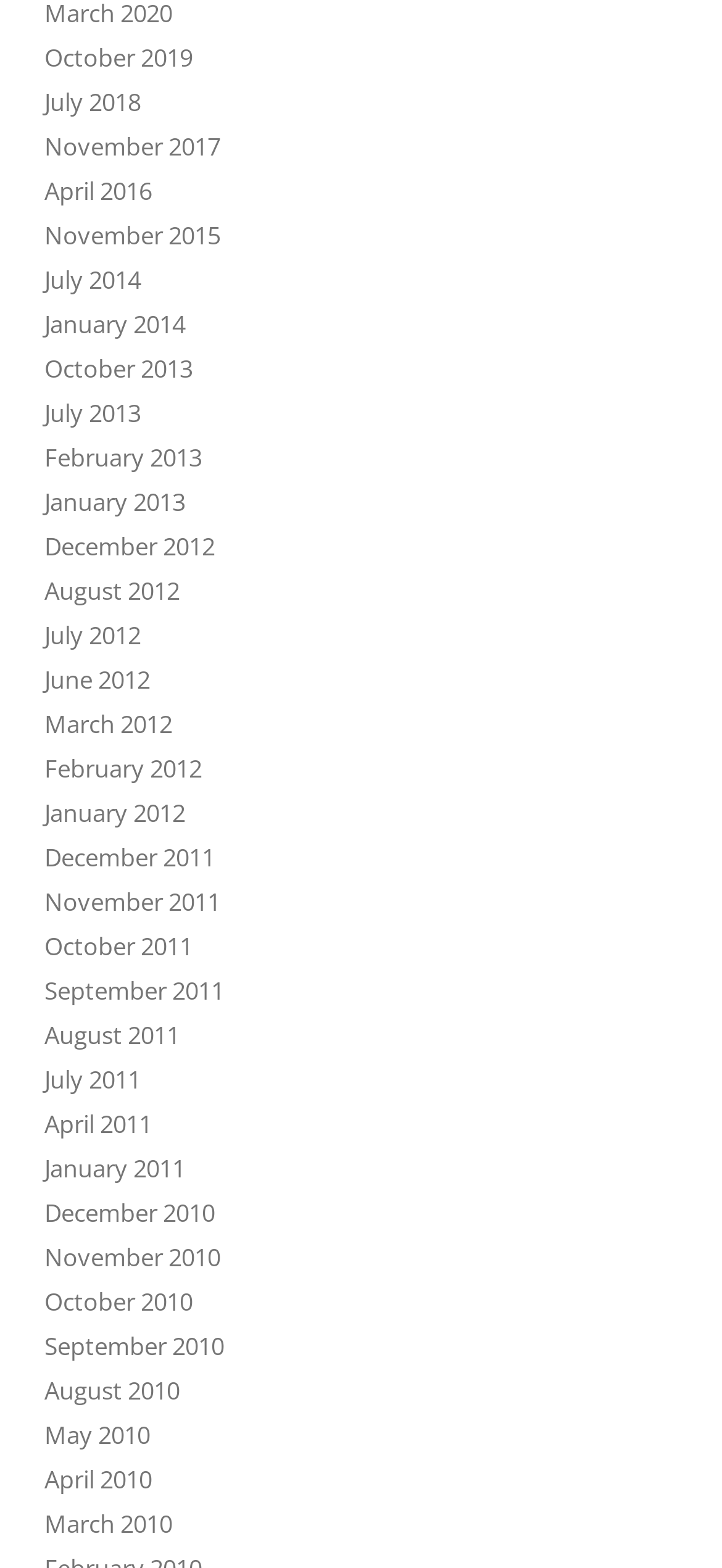Find the bounding box coordinates of the area that needs to be clicked in order to achieve the following instruction: "view October 2019". The coordinates should be specified as four float numbers between 0 and 1, i.e., [left, top, right, bottom].

[0.062, 0.026, 0.267, 0.047]